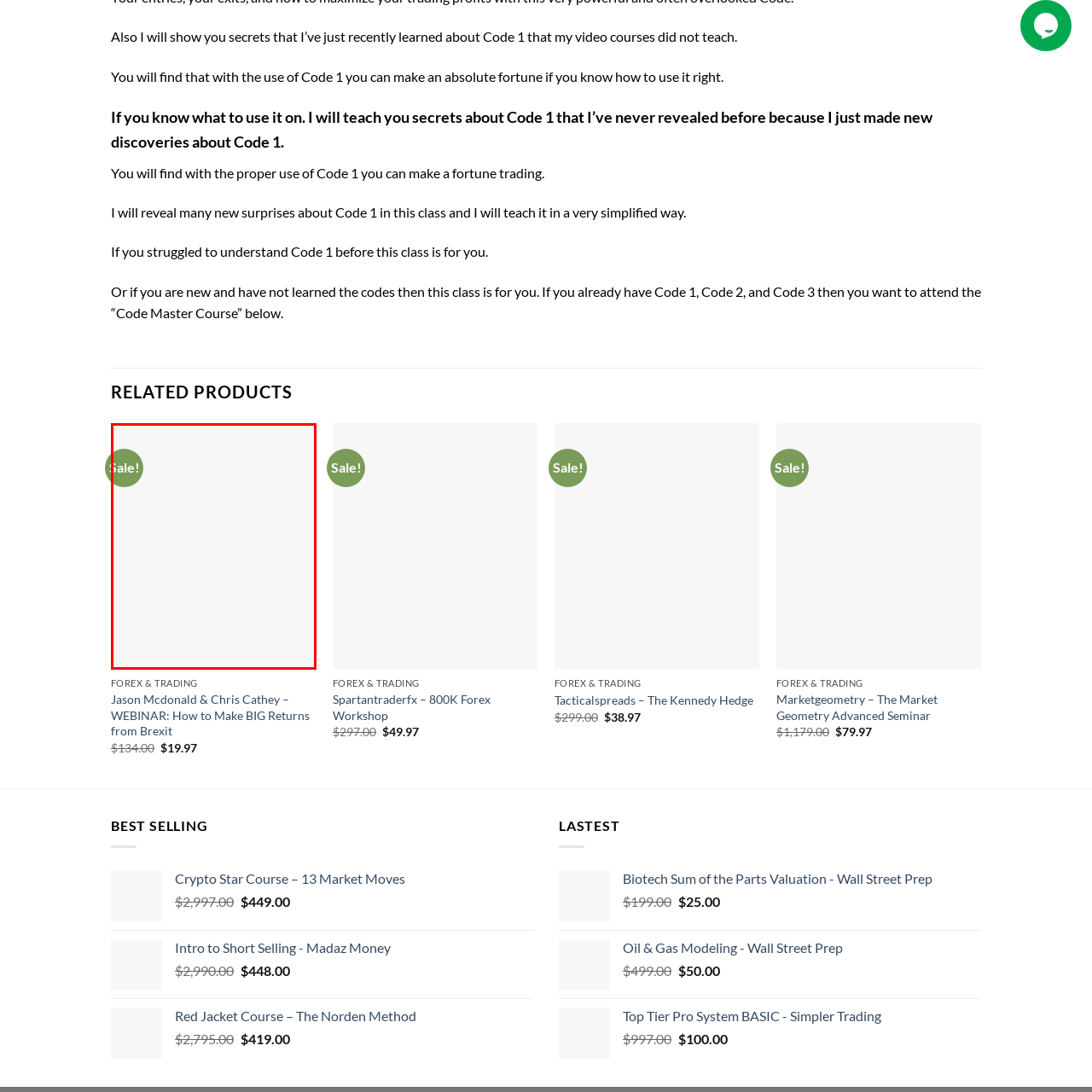What is the purpose of the badge?
Analyze the image within the red bounding box and respond to the question with a detailed answer derived from the visual content.

The badge is designed to be eye-catching, with a bold white text reading 'Sale!' on a green background, implying that it is intended to draw potential customers' attention to the discounted offerings in the trading education niche.